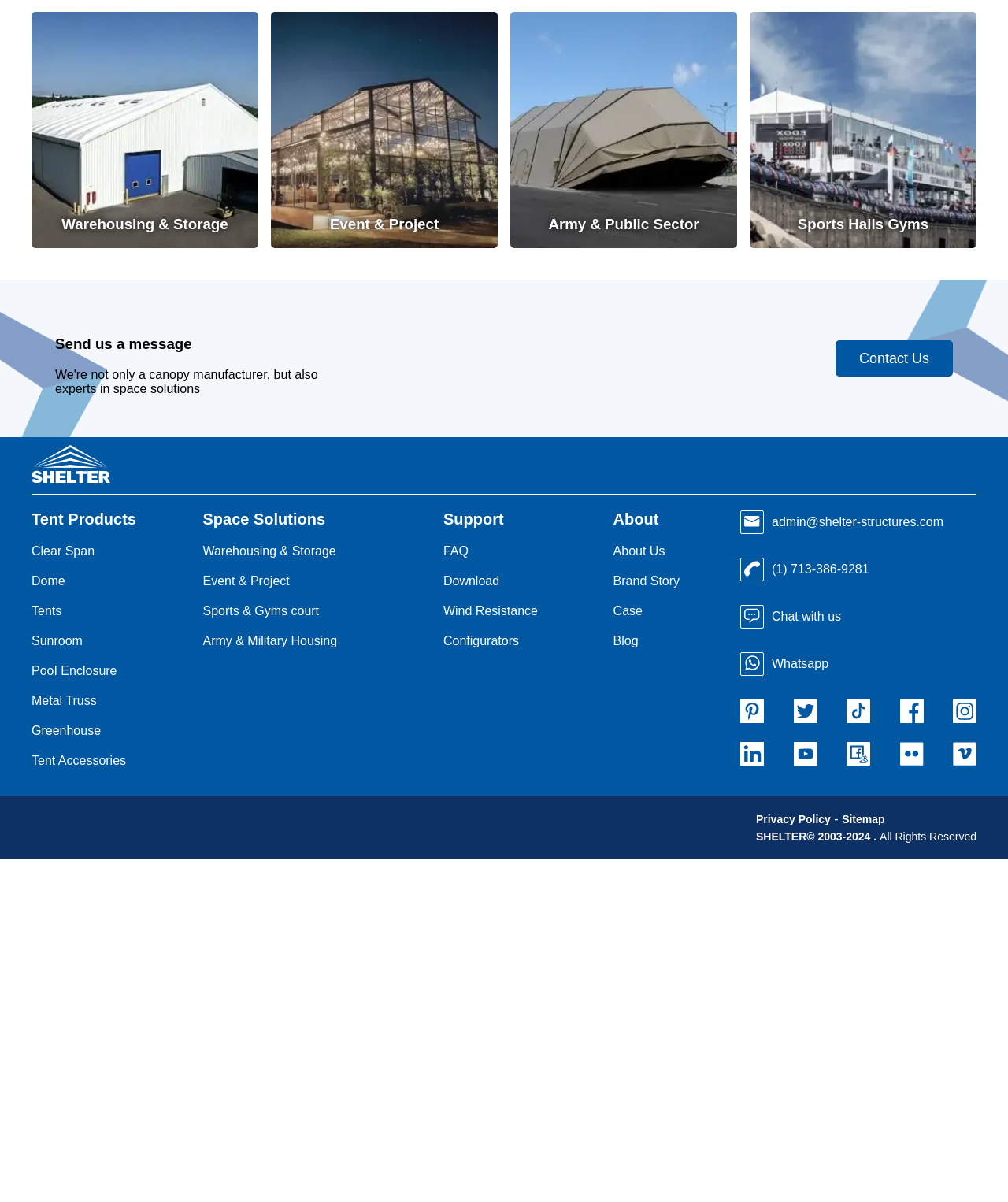Can you provide the bounding box coordinates for the element that should be clicked to implement the instruction: "Send us a message"?

[0.055, 0.279, 0.19, 0.294]